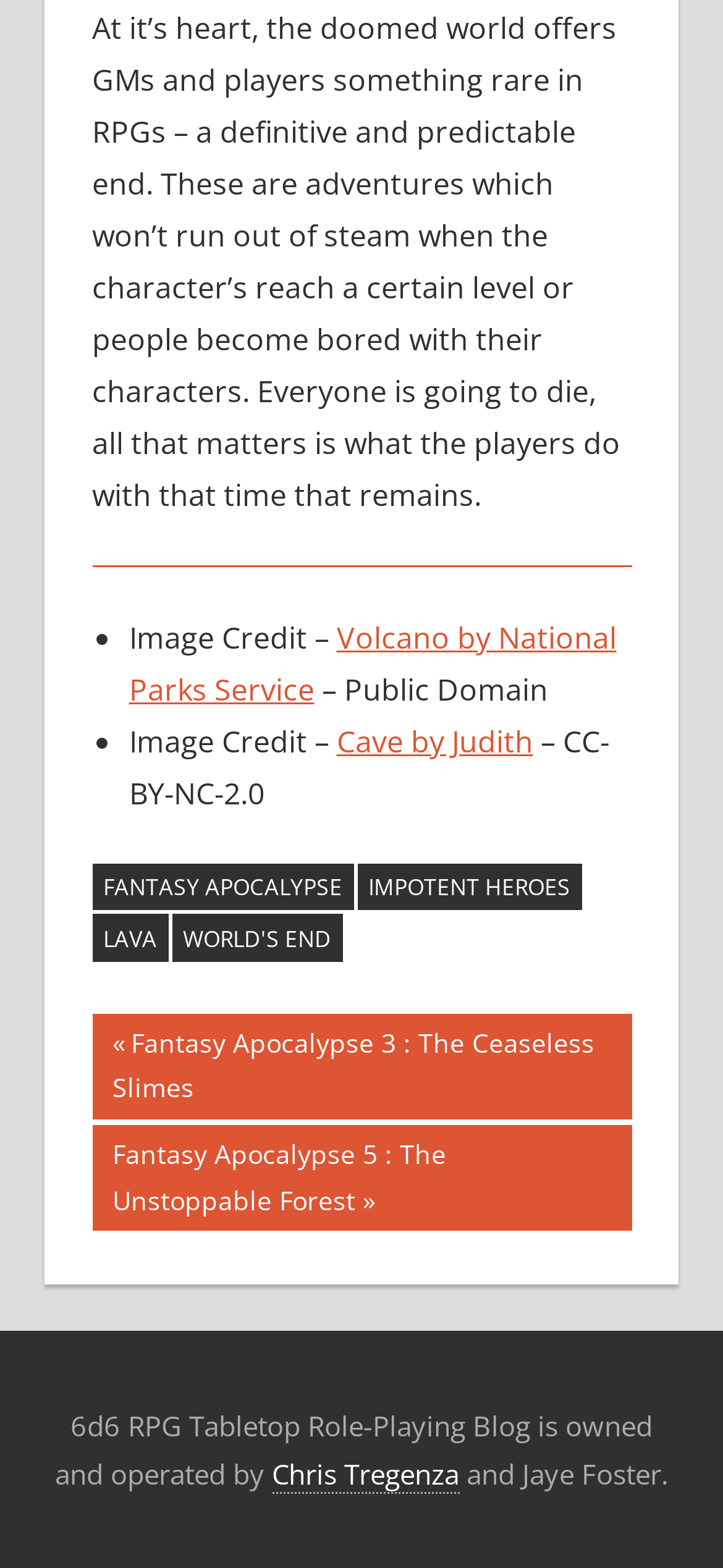What is the orientation of the separator?
Look at the image and respond with a one-word or short-phrase answer.

Horizontal